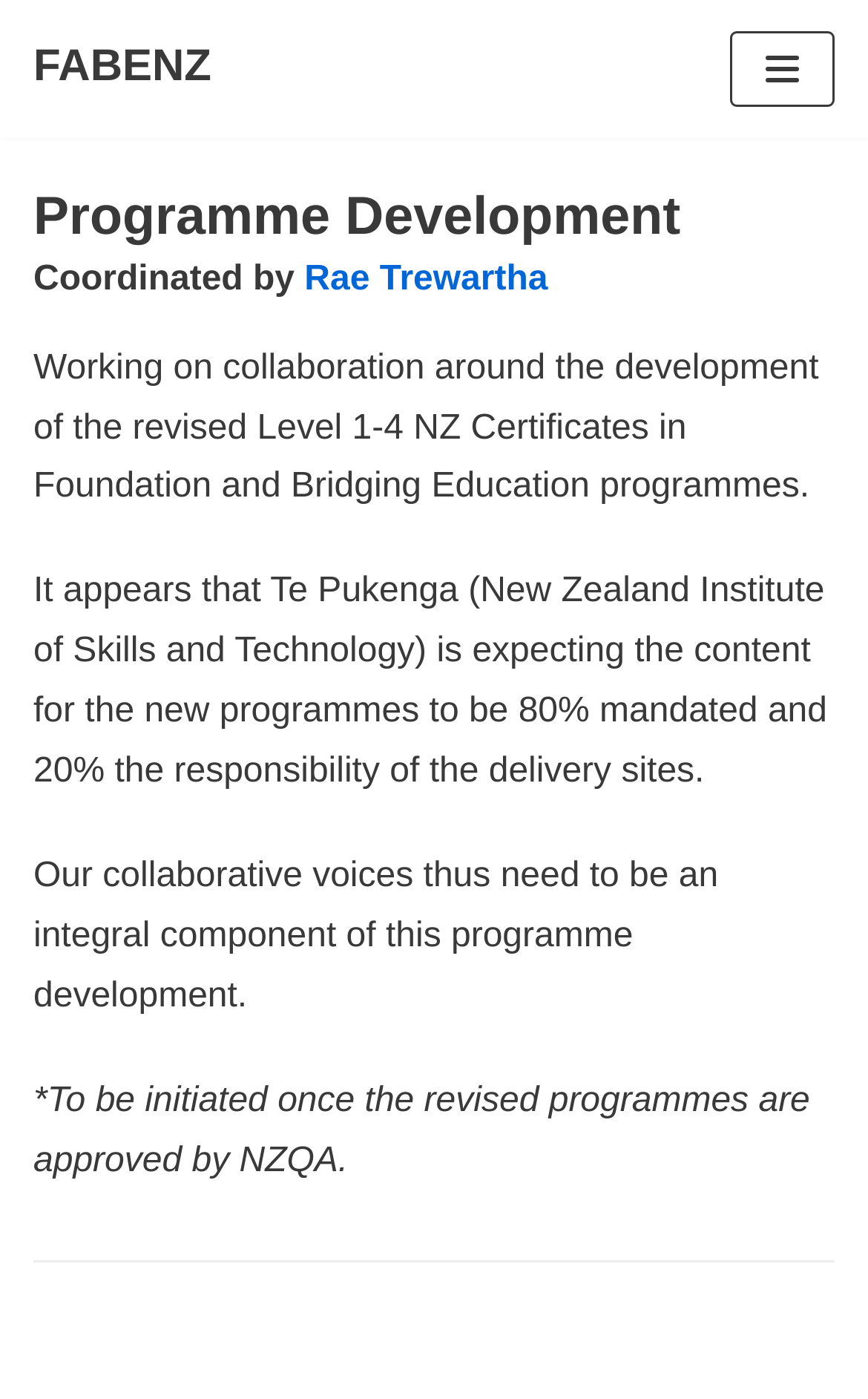Who is coordinating the programme development? From the image, respond with a single word or brief phrase.

Rae Trewartha